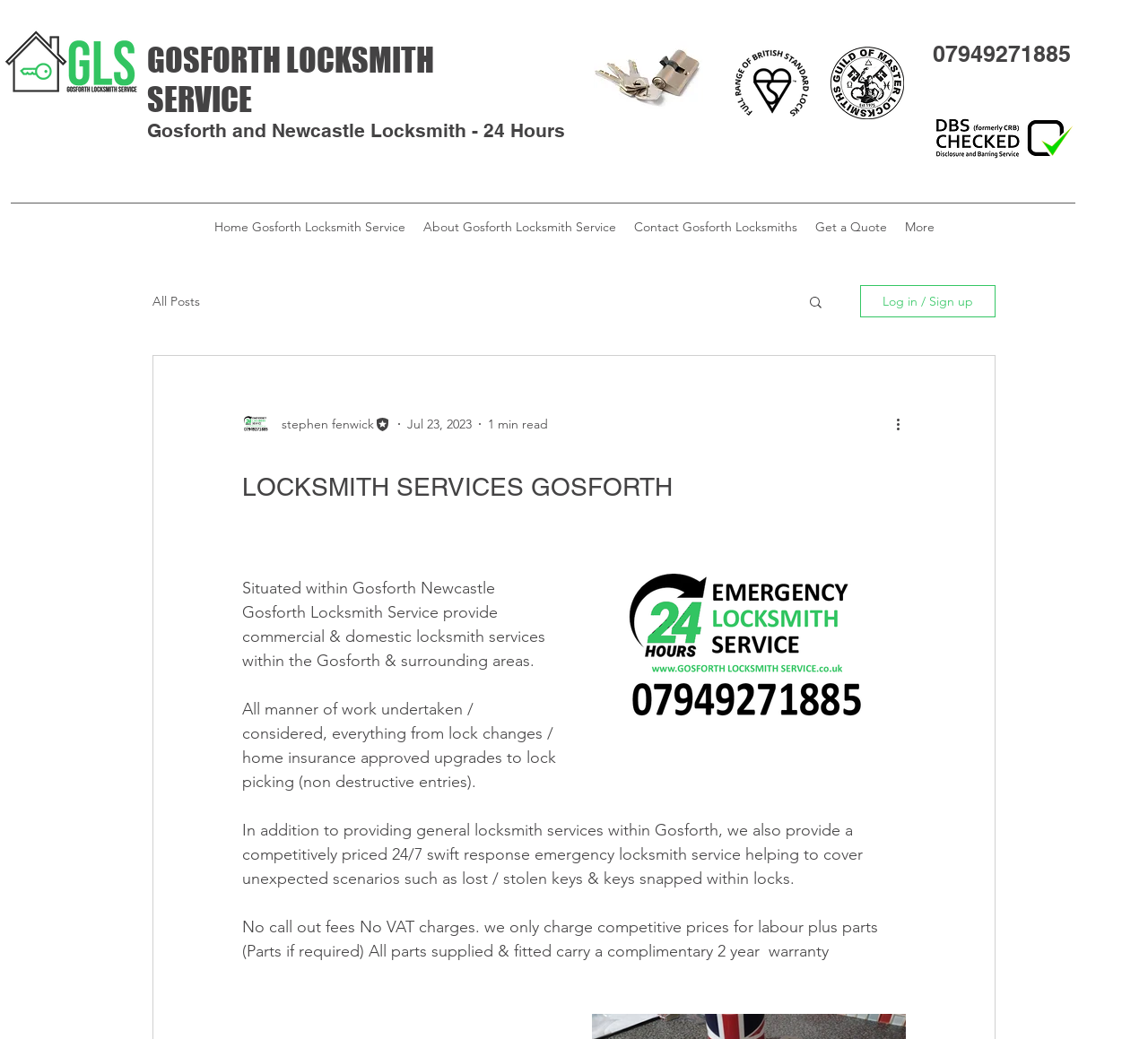Determine the bounding box for the UI element described here: "Contact Gosforth Locksmiths".

[0.544, 0.205, 0.702, 0.231]